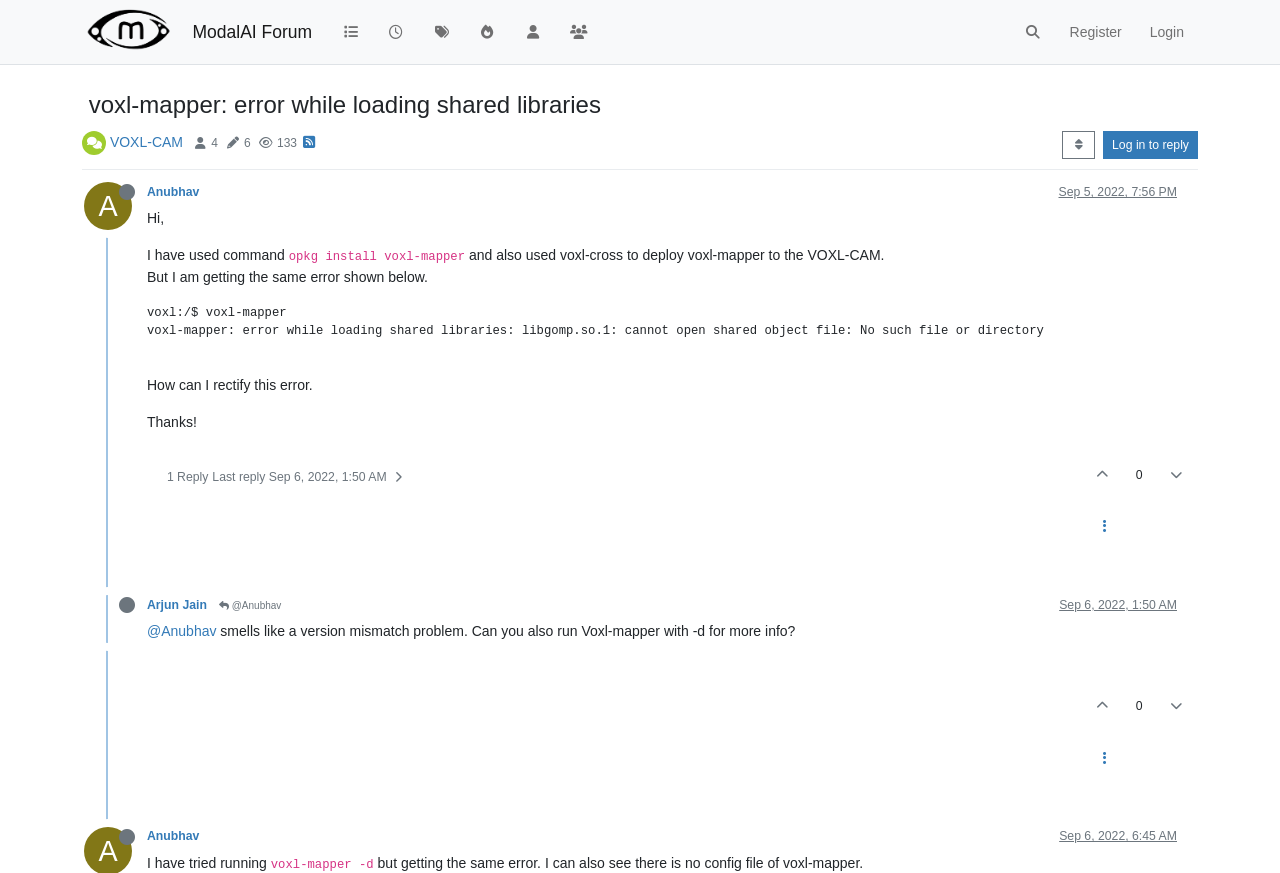Find the bounding box coordinates of the element I should click to carry out the following instruction: "Reply to the post".

[0.862, 0.15, 0.936, 0.183]